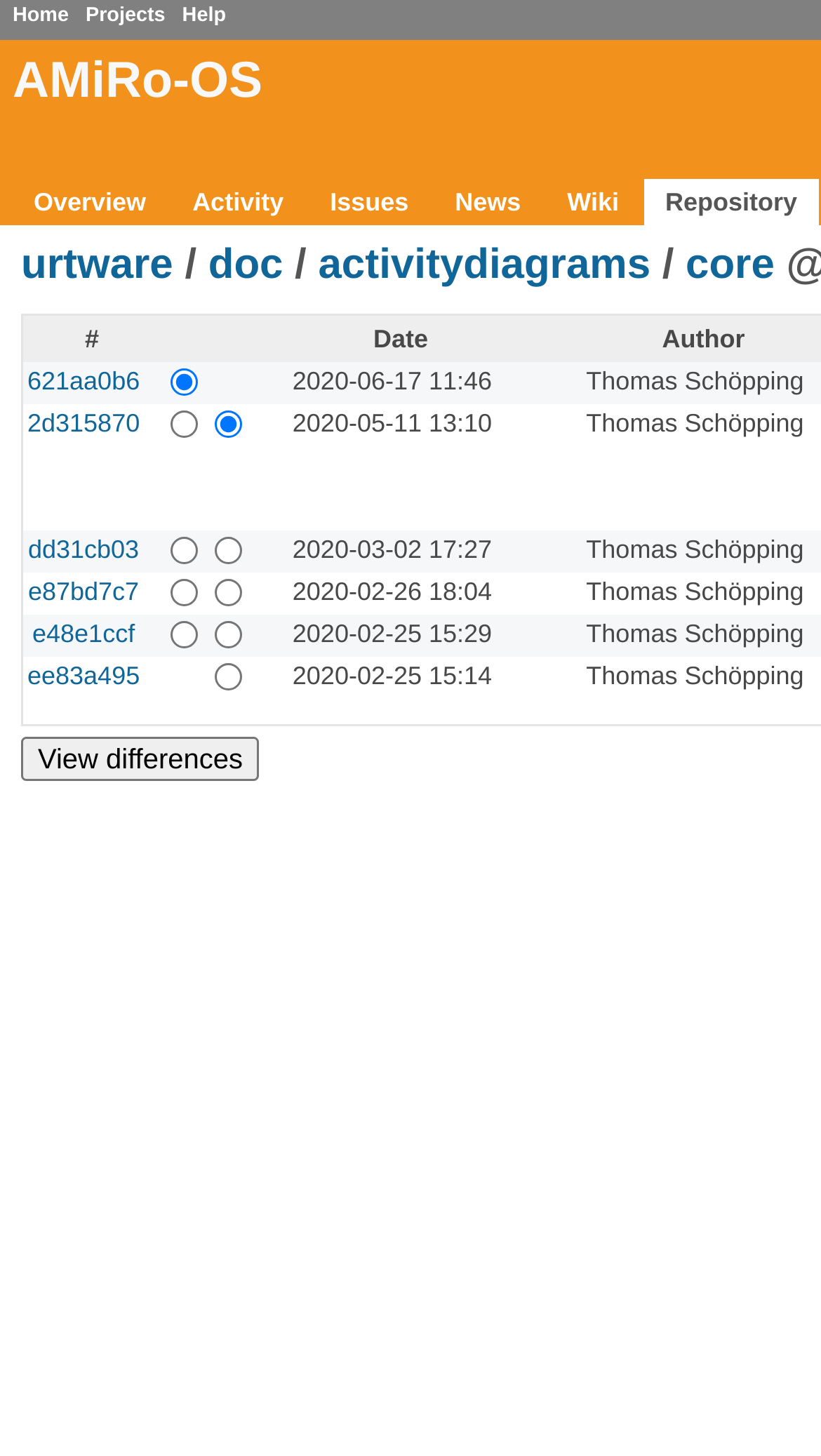Please provide a detailed answer to the question below by examining the image:
How many columns are in the activity table?

The activity table has four columns, which are '#', '', '', and 'Date', based on the column headers displayed on the webpage.